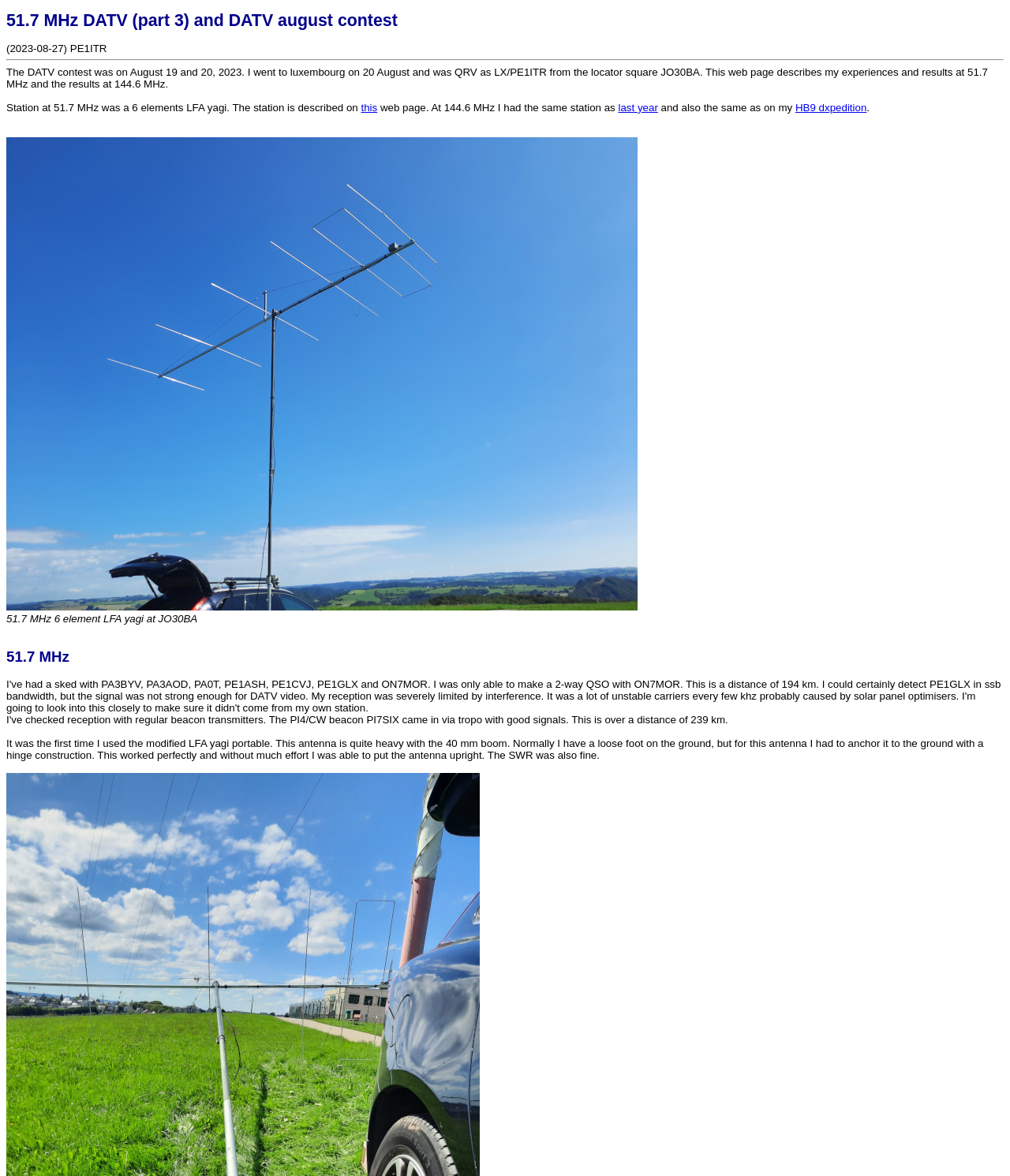What is the main heading of this webpage? Please extract and provide it.

51.7 MHz DATV (part 3) and DATV august contest